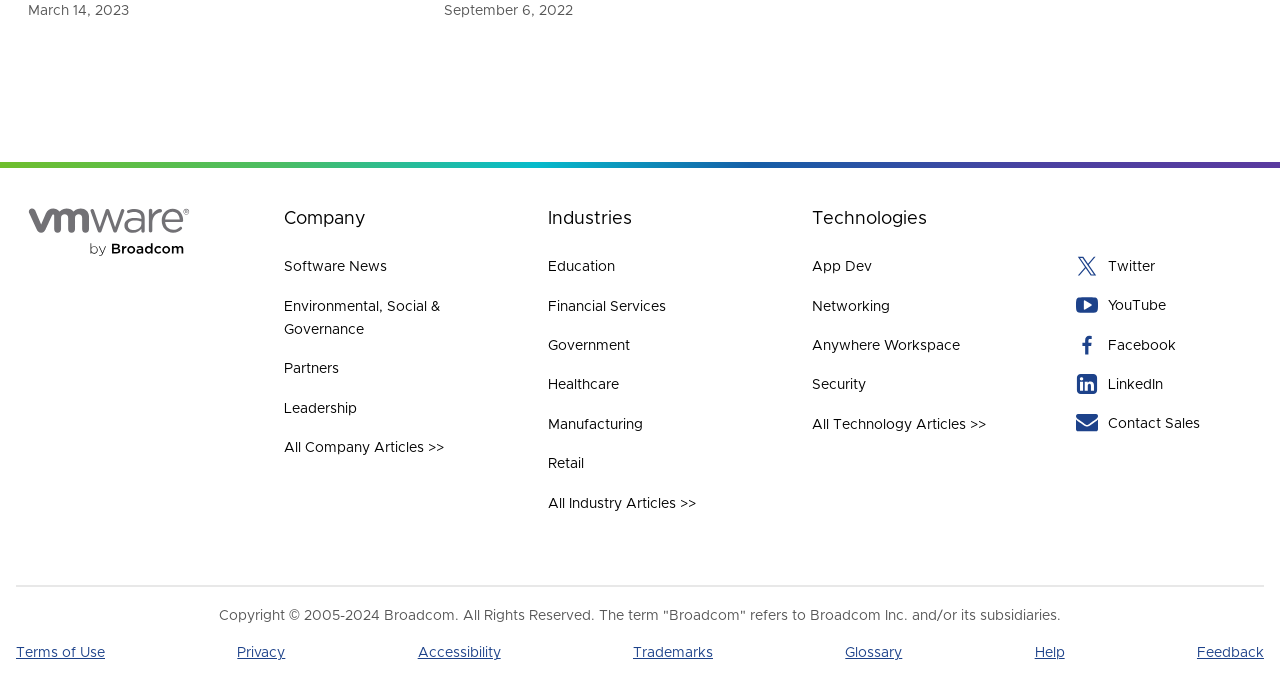Refer to the image and provide an in-depth answer to the question:
What is the date at the top left of the webpage?

The date at the top left of the webpage can be found by looking at the StaticText element with the OCR text 'March 14, 2023' and bounding box coordinates [0.022, 0.005, 0.101, 0.026].